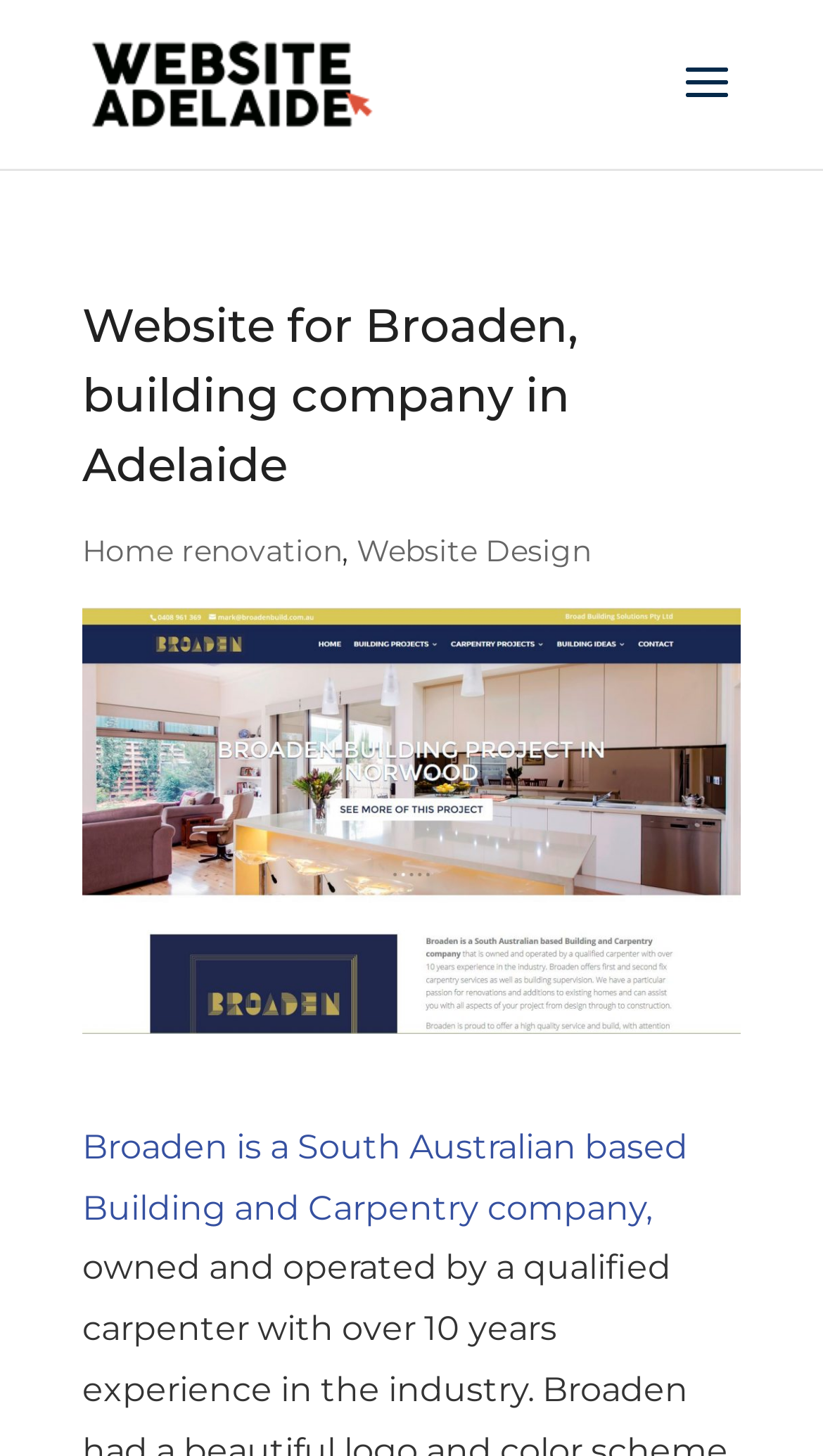Is the company based in Adelaide?
Please answer the question with a detailed response using the information from the screenshot.

The heading 'Website for Broaden, building company in Adelaide' and the link 'Broaden is a South Australian based Building and Carpentry company,' both indicate that the company is based in Adelaide.